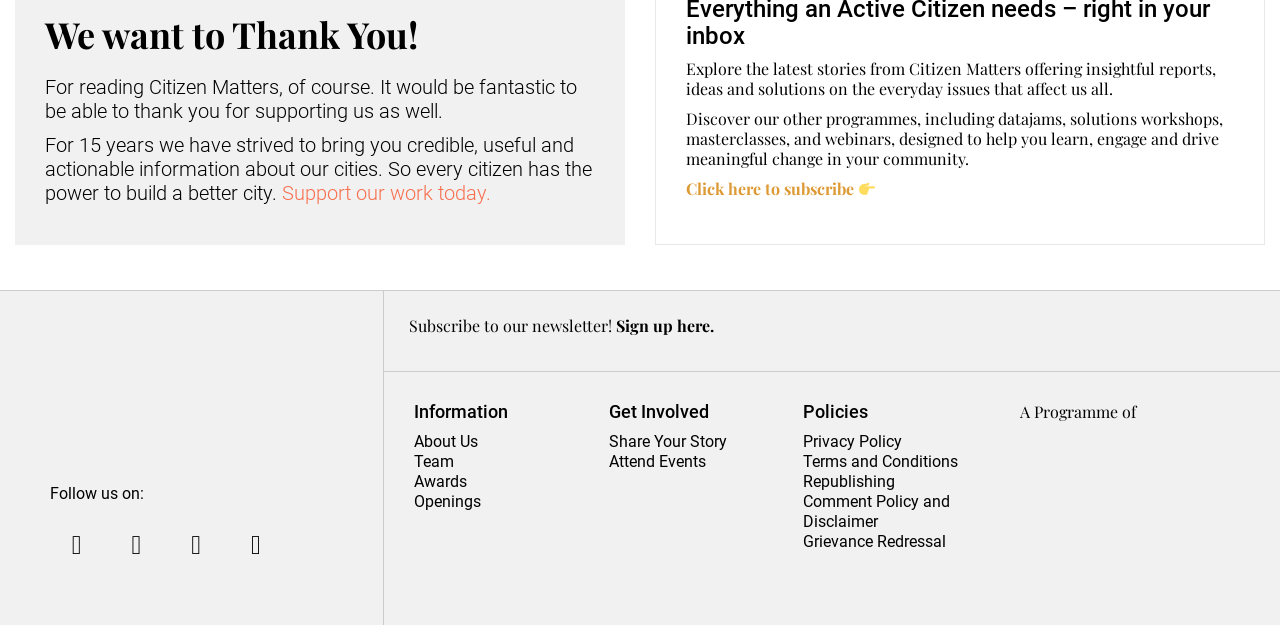Identify the bounding box coordinates of the region that needs to be clicked to carry out this instruction: "Read about our team". Provide these coordinates as four float numbers ranging from 0 to 1, i.e., [left, top, right, bottom].

[0.324, 0.723, 0.355, 0.753]